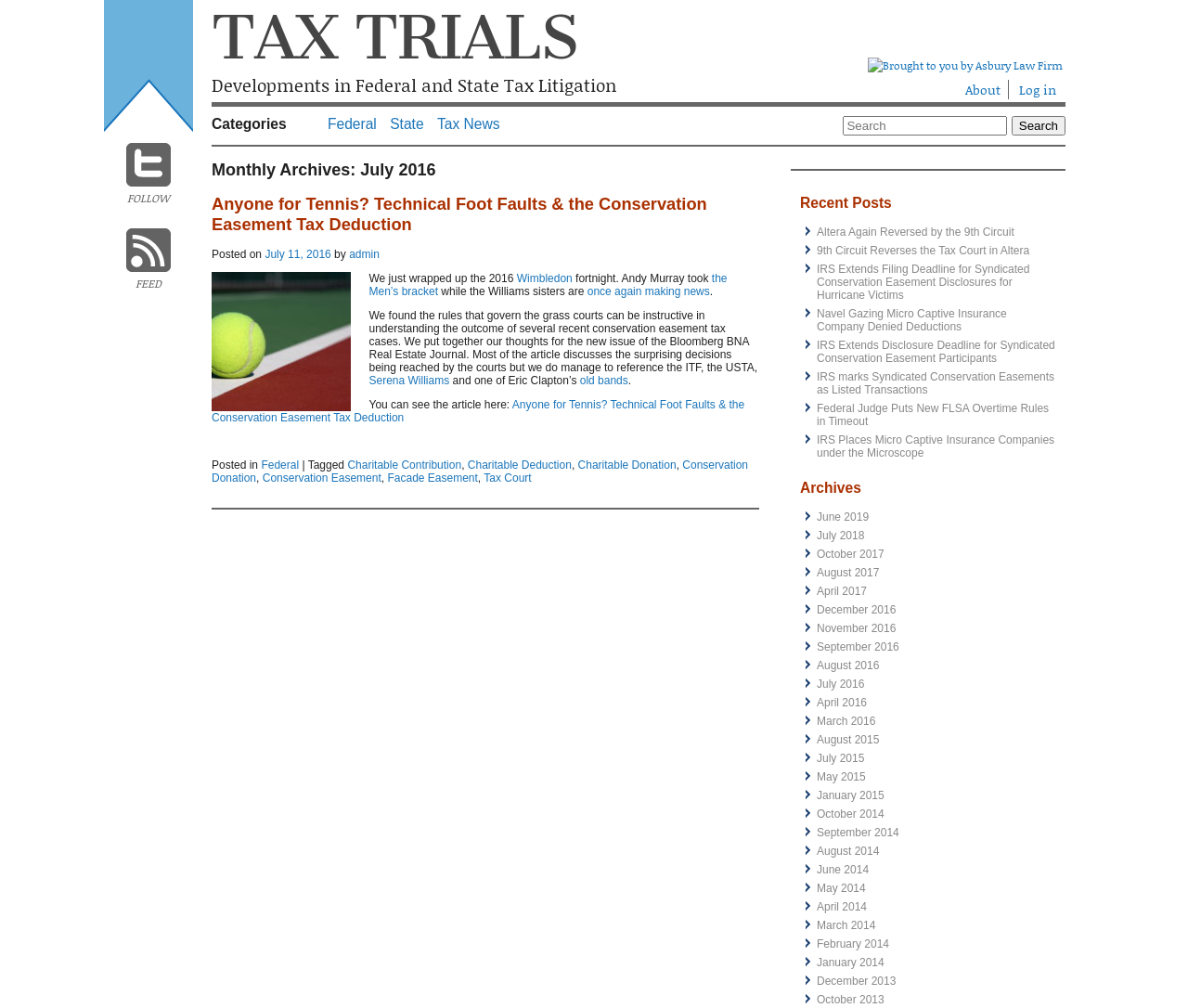Give the bounding box coordinates for the element described as: "parent_node: About Log in".

[0.73, 0.057, 0.895, 0.073]